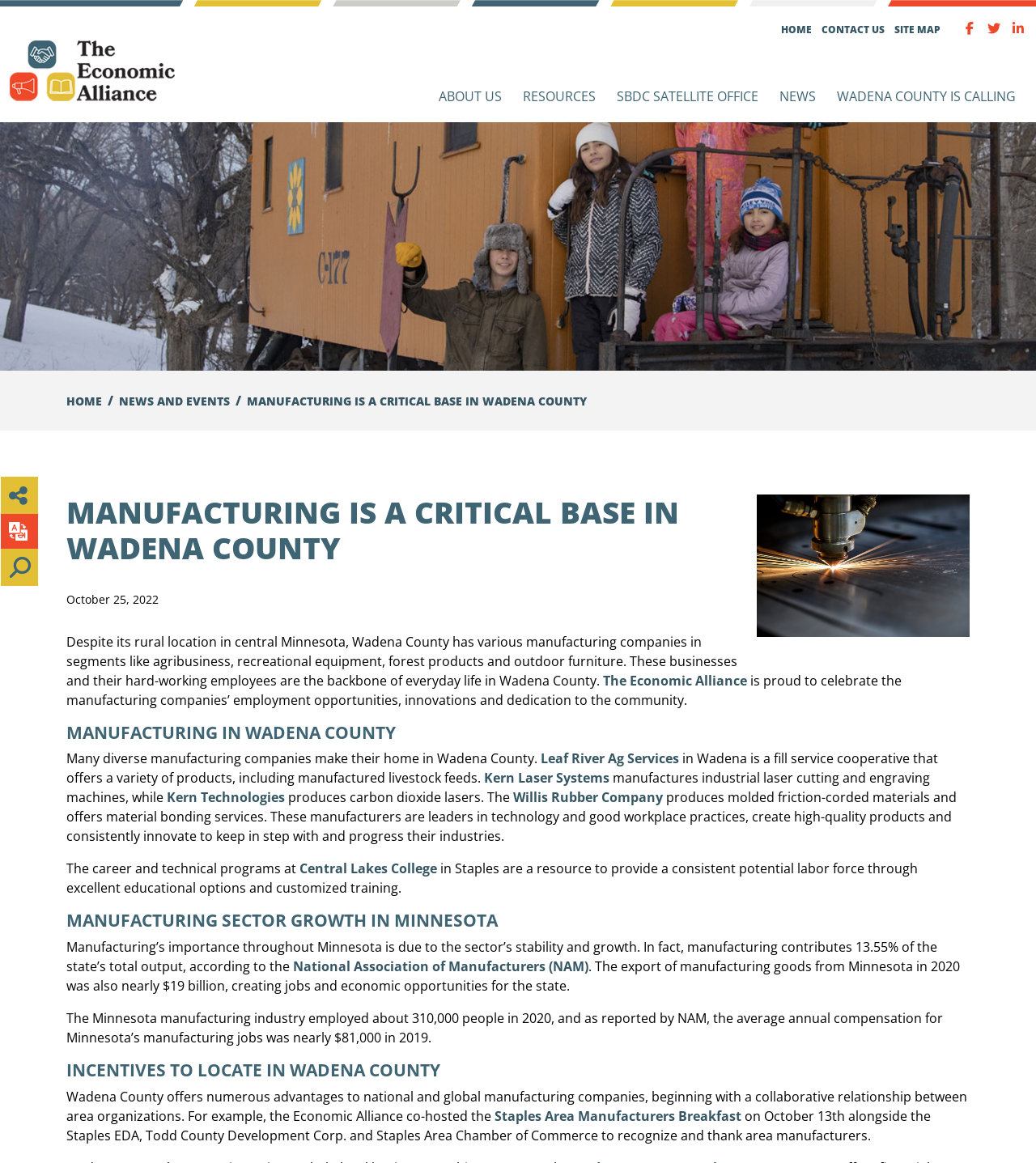Extract the text of the main heading from the webpage.

MANUFACTURING IS A CRITICAL BASE IN WADENA COUNTY